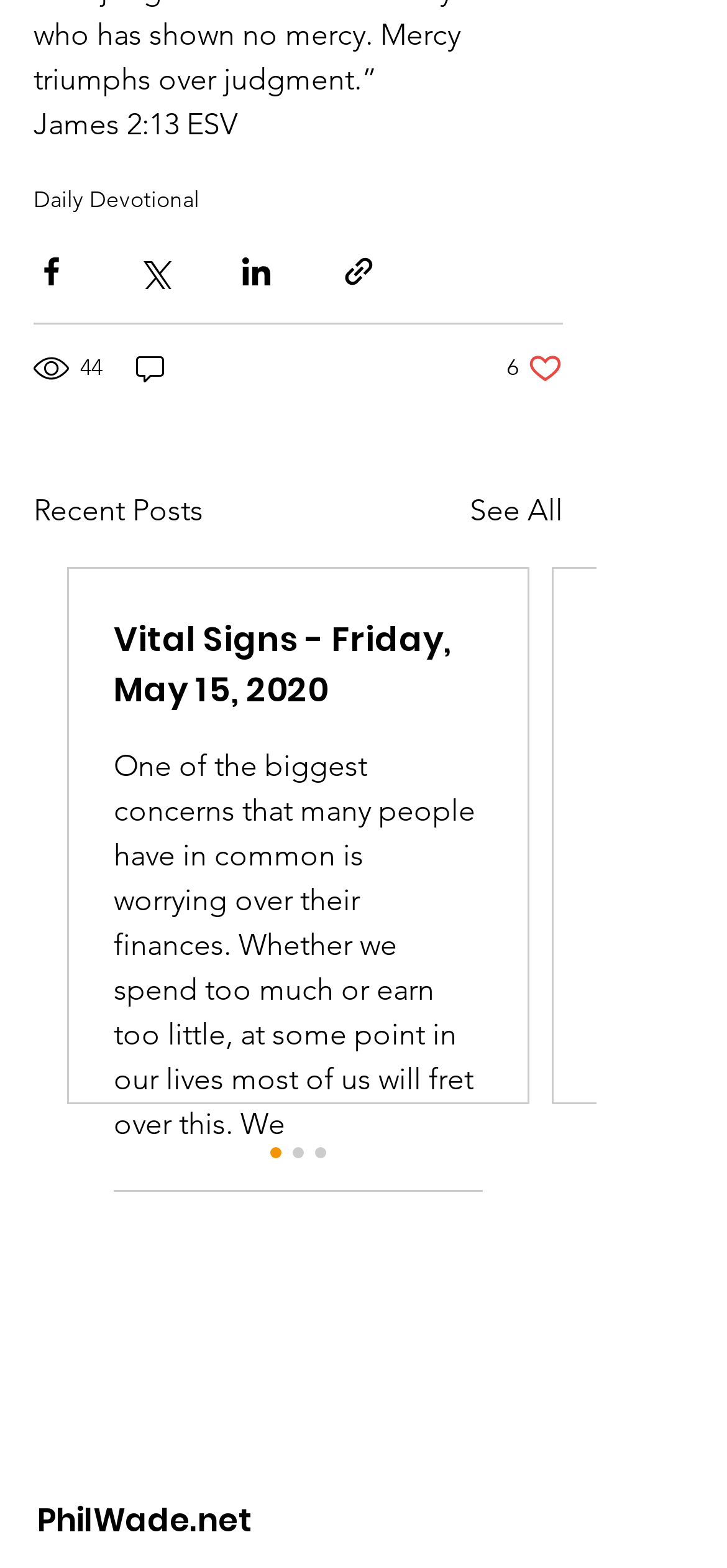What is the name of the website?
Refer to the image and give a detailed answer to the question.

The name of the website can be found at the bottom of the webpage, where it says 'PhilWade.net'.